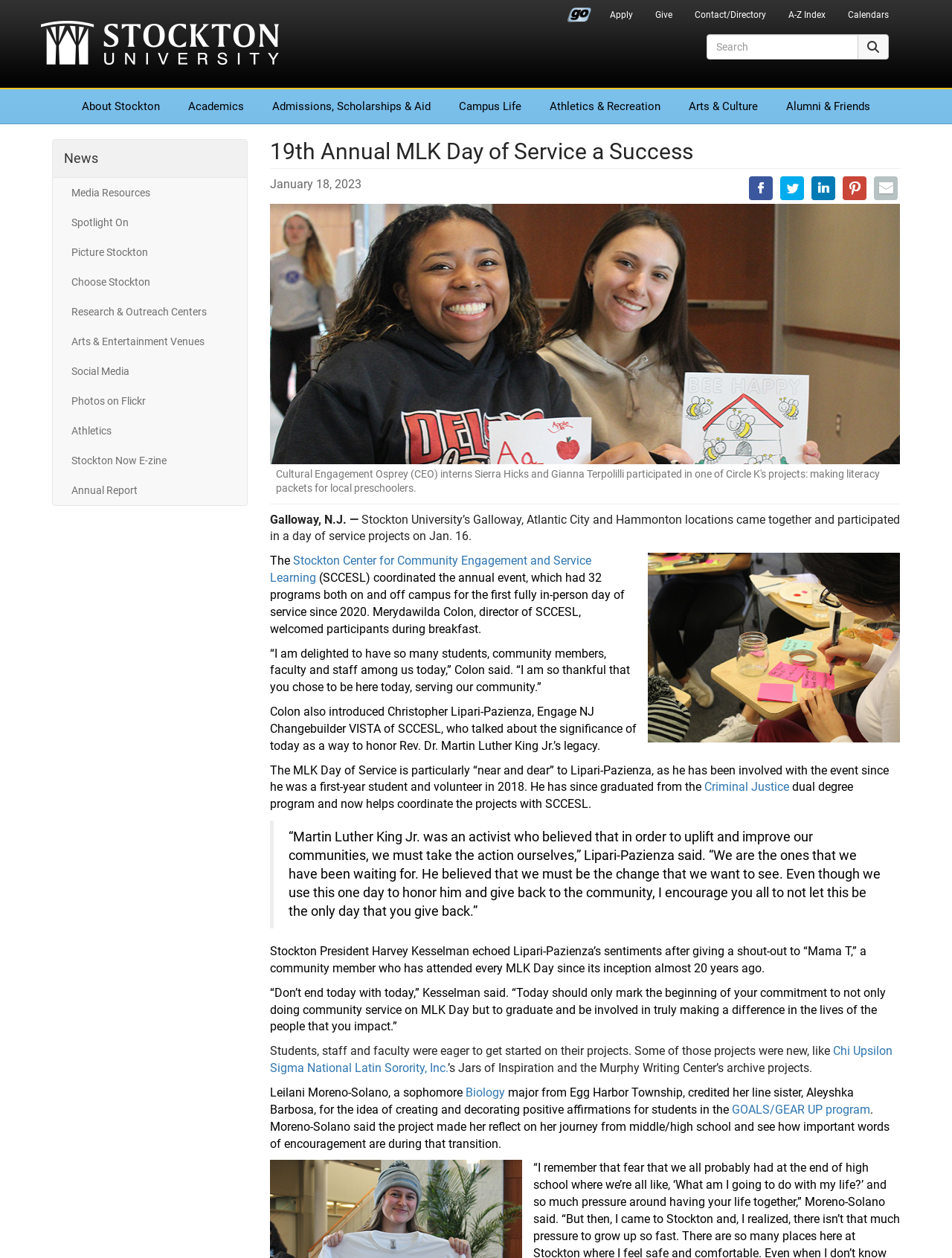Determine the bounding box coordinates of the region to click in order to accomplish the following instruction: "Search". Provide the coordinates as four float numbers between 0 and 1, specifically [left, top, right, bottom].

[0.742, 0.027, 0.902, 0.047]